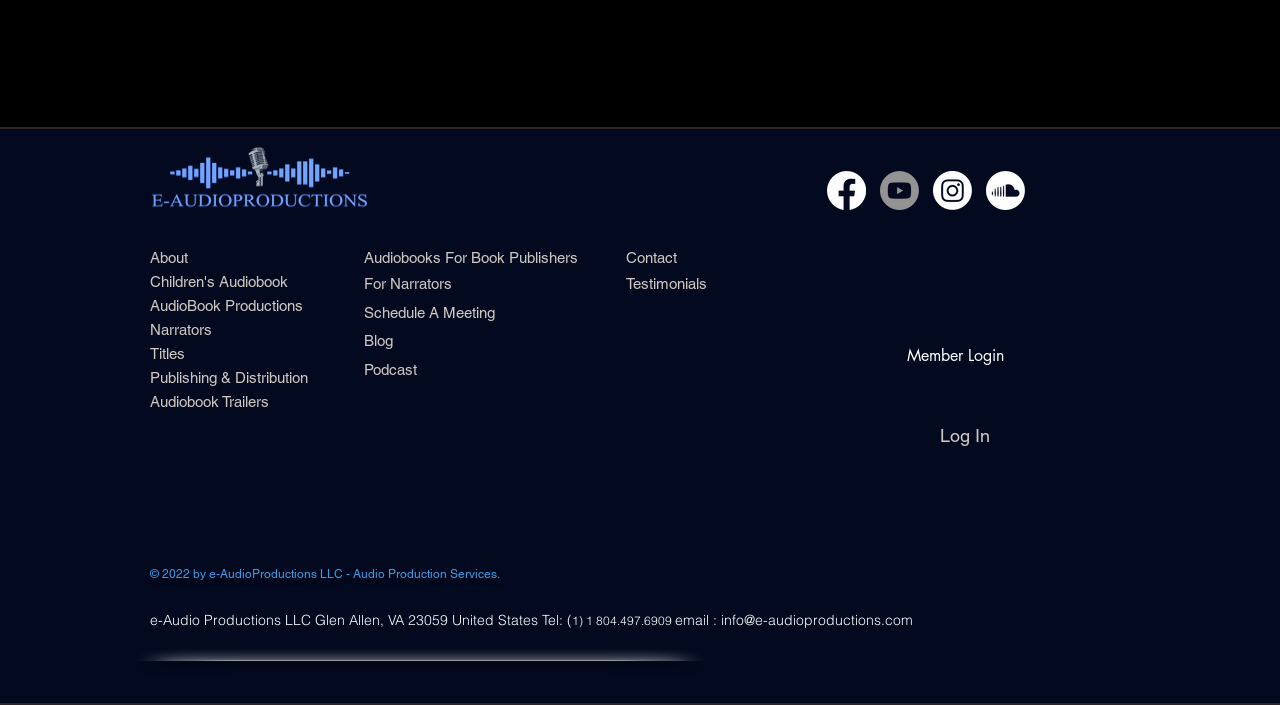What are the social media platforms listed on the website?
From the screenshot, supply a one-word or short-phrase answer.

Facebook, Youtube, Instagram, Soundcloud